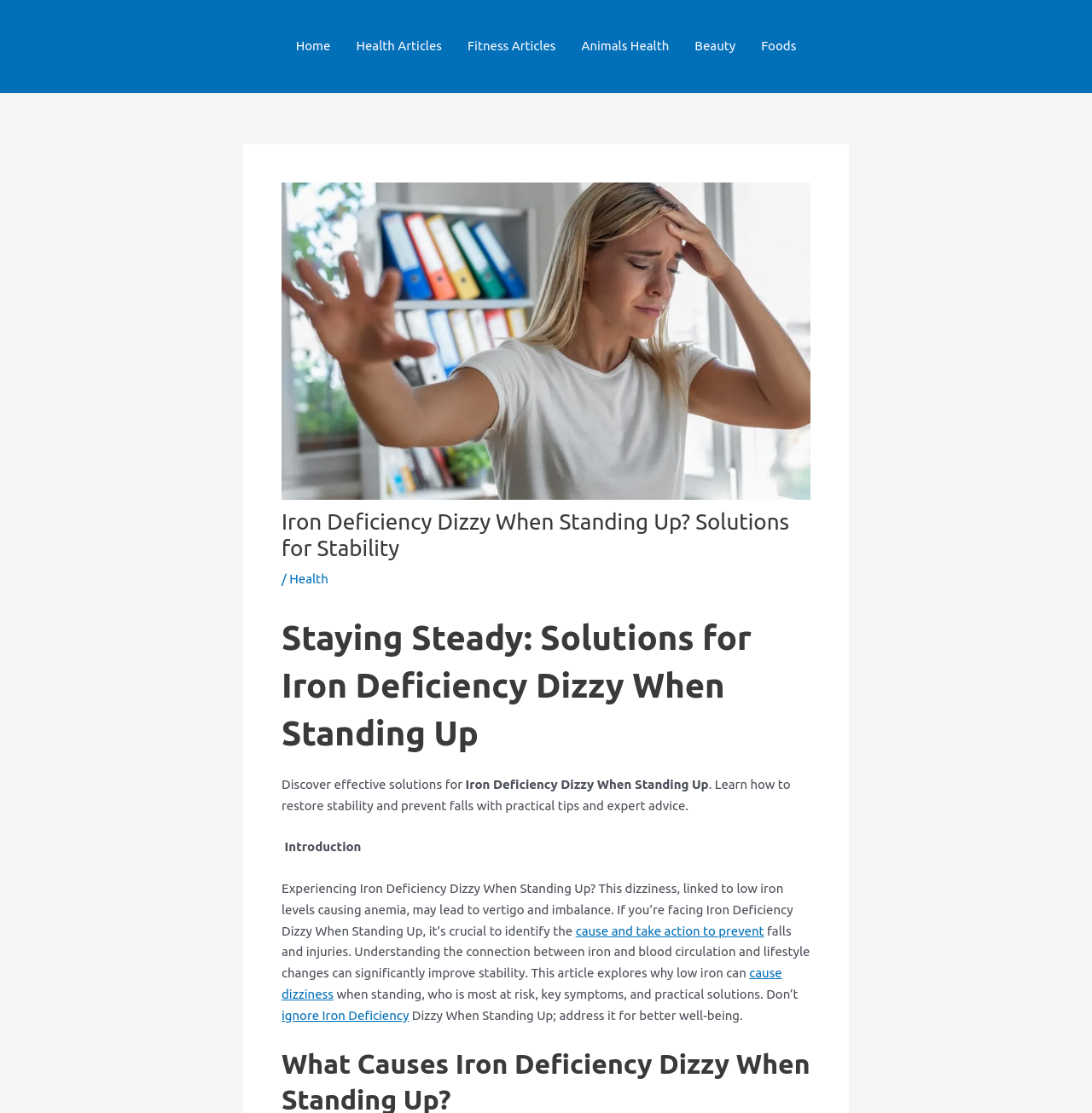Please indicate the bounding box coordinates for the clickable area to complete the following task: "Learn about cause and take action to prevent". The coordinates should be specified as four float numbers between 0 and 1, i.e., [left, top, right, bottom].

[0.527, 0.83, 0.7, 0.843]